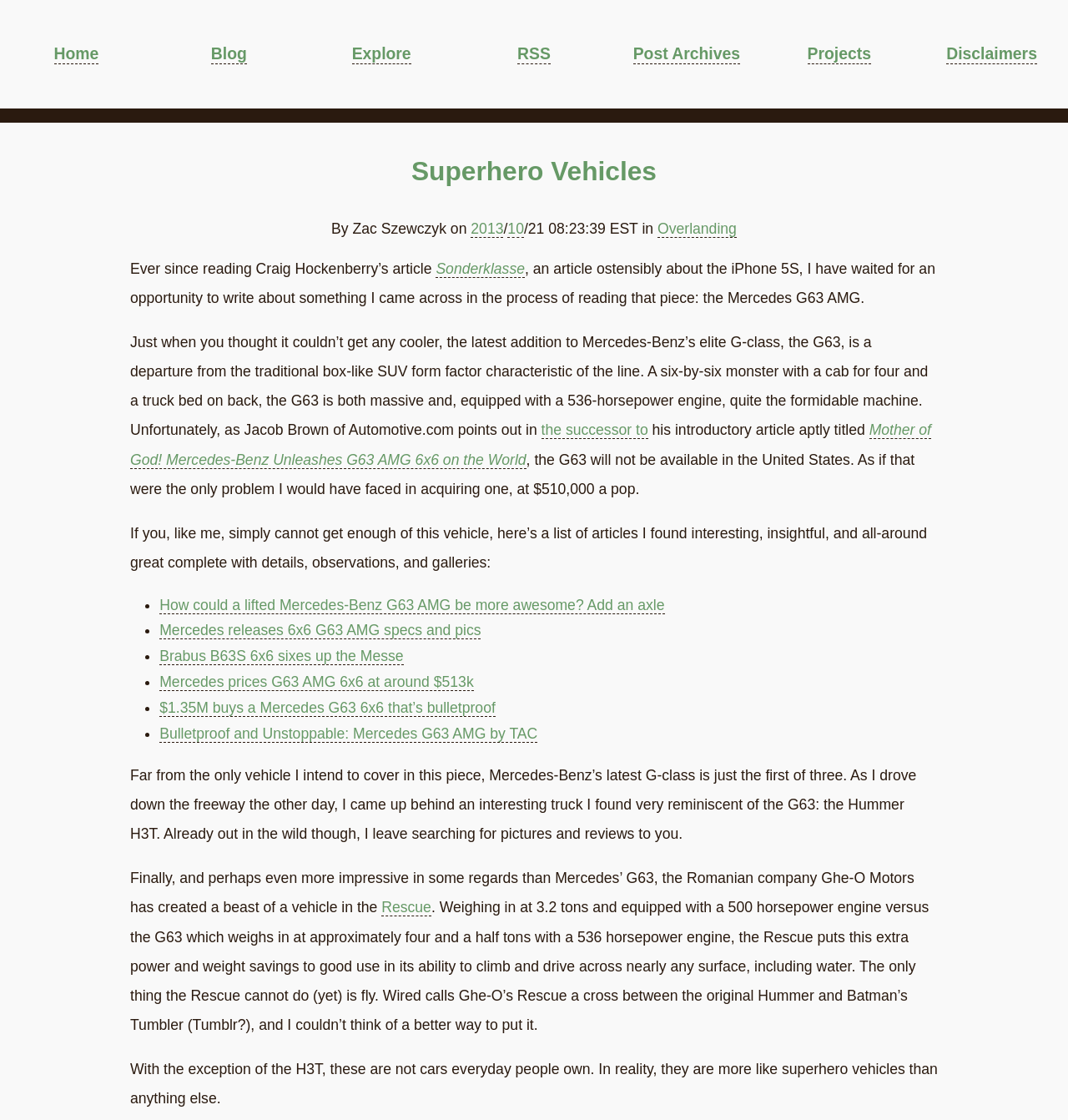Locate the bounding box coordinates of the element that should be clicked to execute the following instruction: "Read the article 'Sonderklasse'".

[0.408, 0.232, 0.491, 0.248]